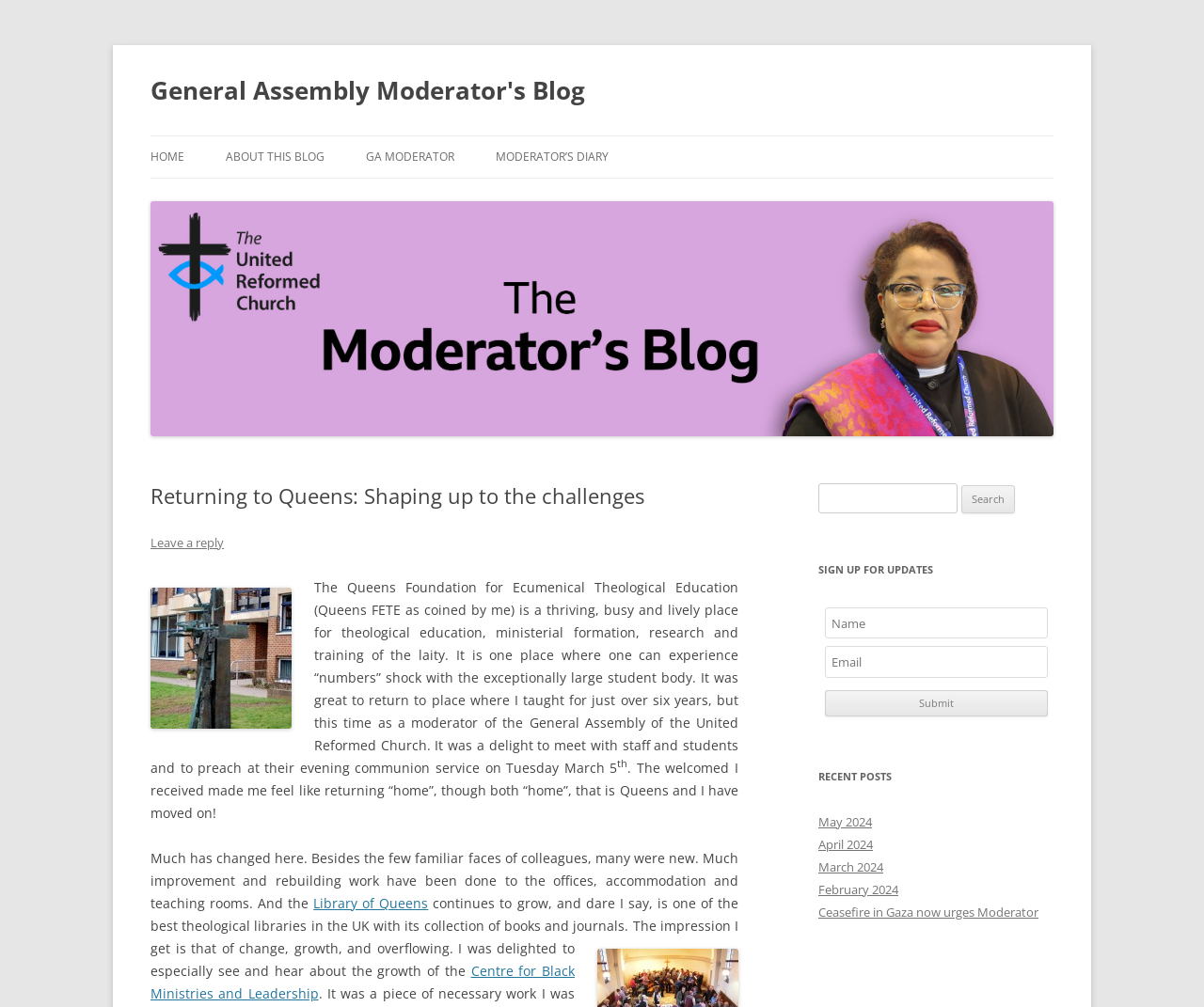What is the name of the theological education institution mentioned in the blog post?
Refer to the image and give a detailed answer to the question.

The question asks for the name of the theological education institution mentioned in the blog post, which can be found in the text 'The Queens Foundation for Ecumenical Theological Education (Queens FETE as coined by me) is a thriving, busy and lively place for theological education, ministerial formation, research and training of the laity.' within the blog post content.